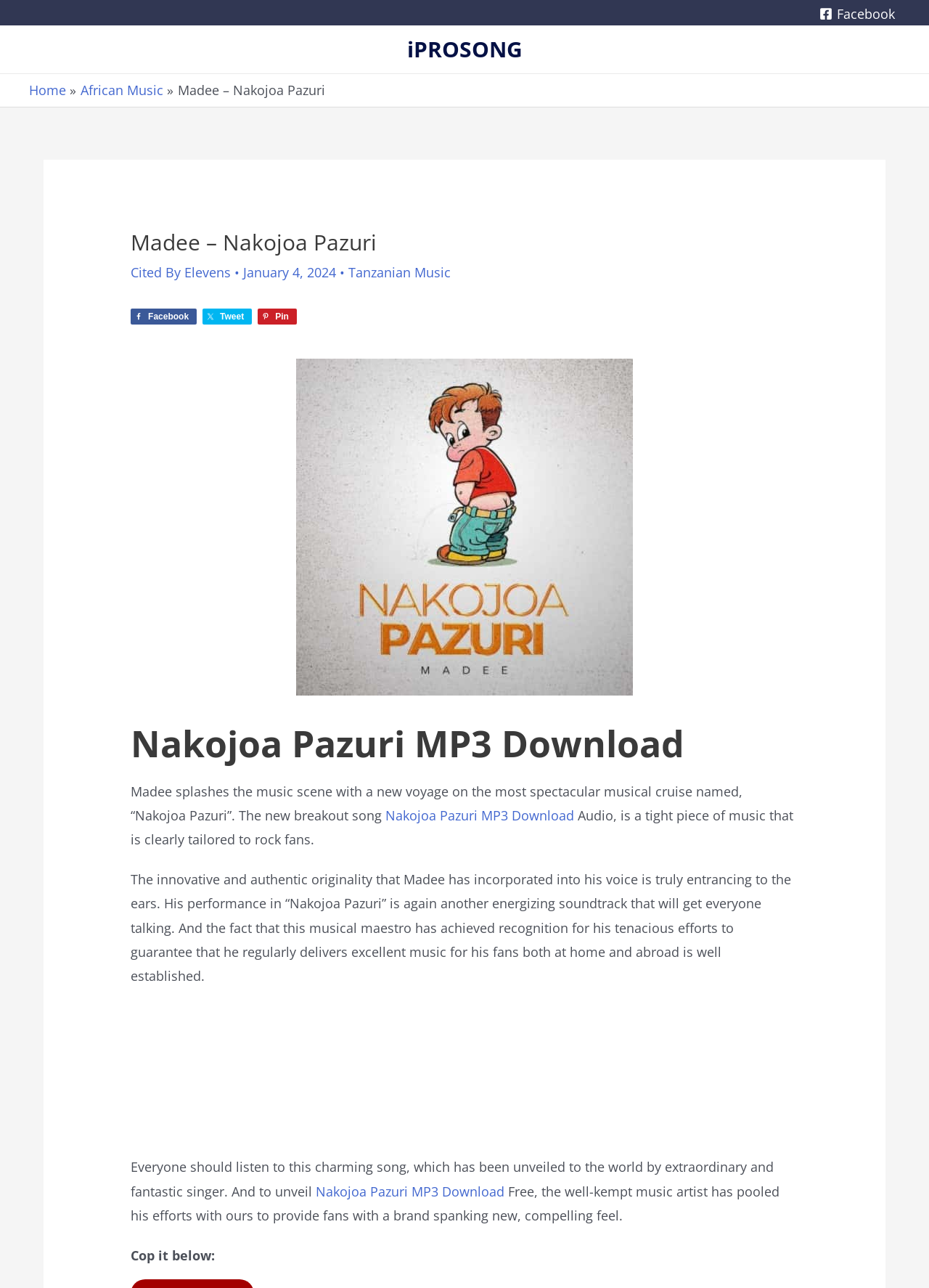Locate the bounding box coordinates of the clickable area needed to fulfill the instruction: "Go to Home page".

[0.031, 0.063, 0.071, 0.077]